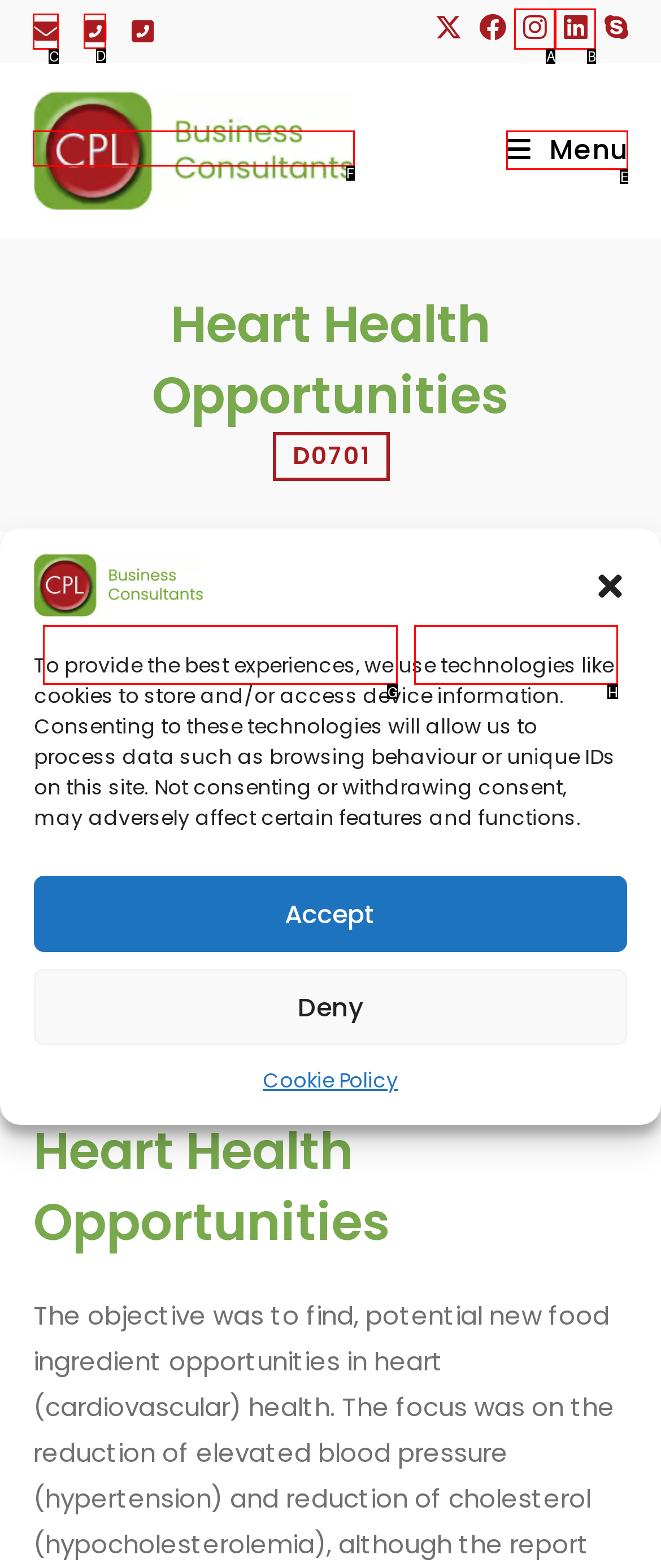Determine the letter of the UI element that you need to click to perform the task: Click the 'answer' button.
Provide your answer with the appropriate option's letter.

None